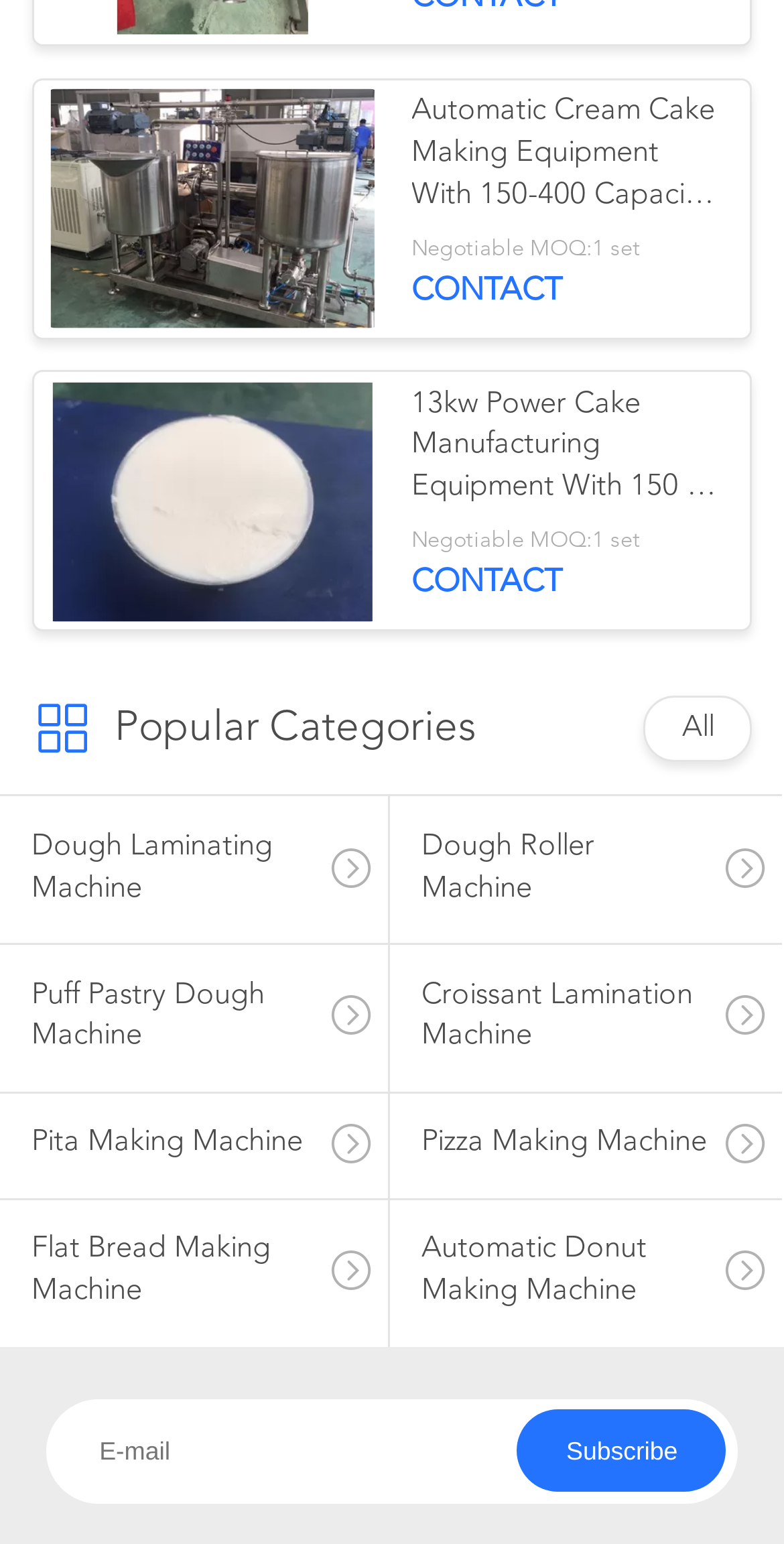Find the bounding box coordinates for the area that must be clicked to perform this action: "View details of Automatic Cream Cake Making Equipment".

[0.525, 0.06, 0.917, 0.141]